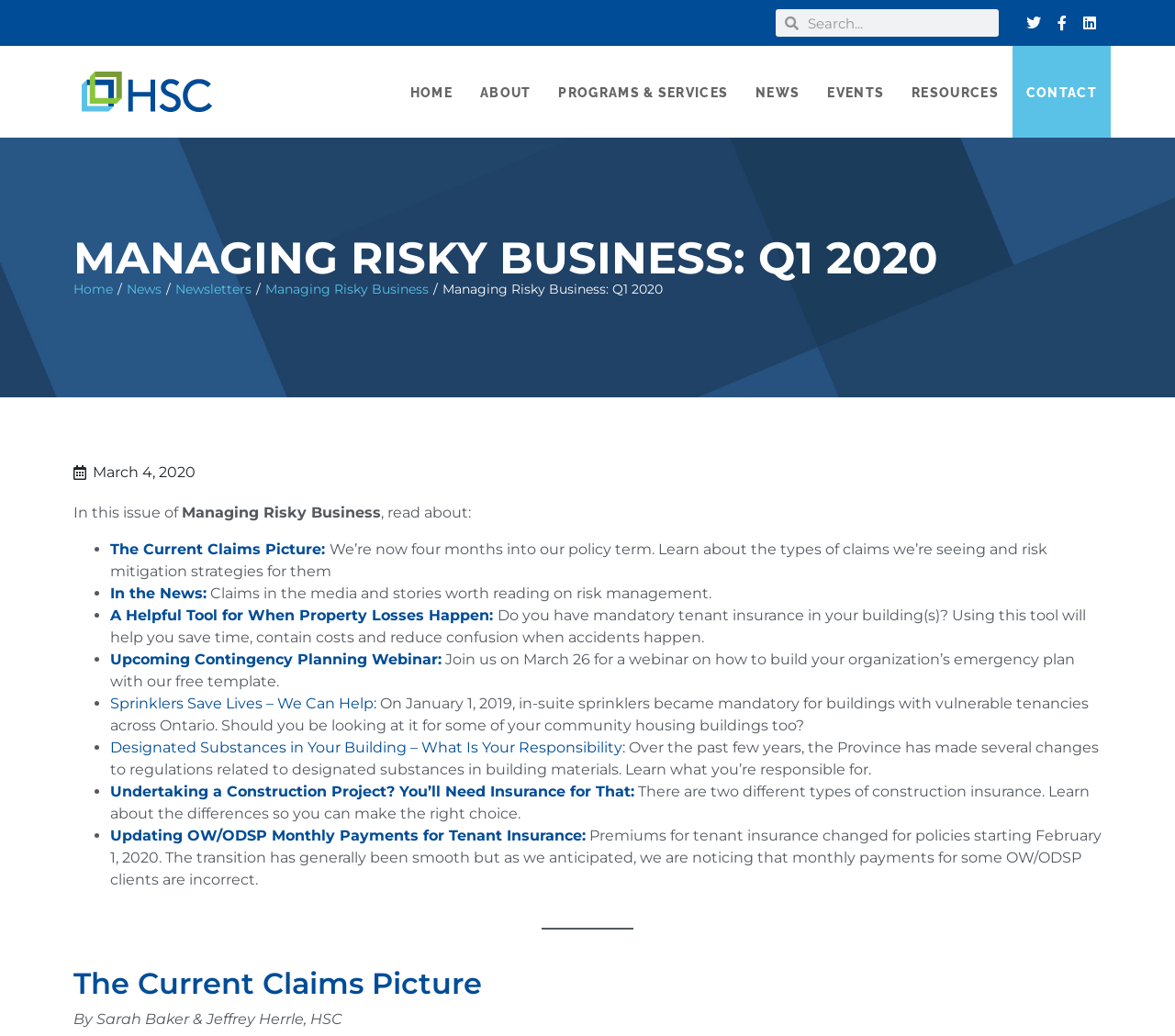What is the organization's name?
Please look at the screenshot and answer in one word or a short phrase.

Housing Services Corp